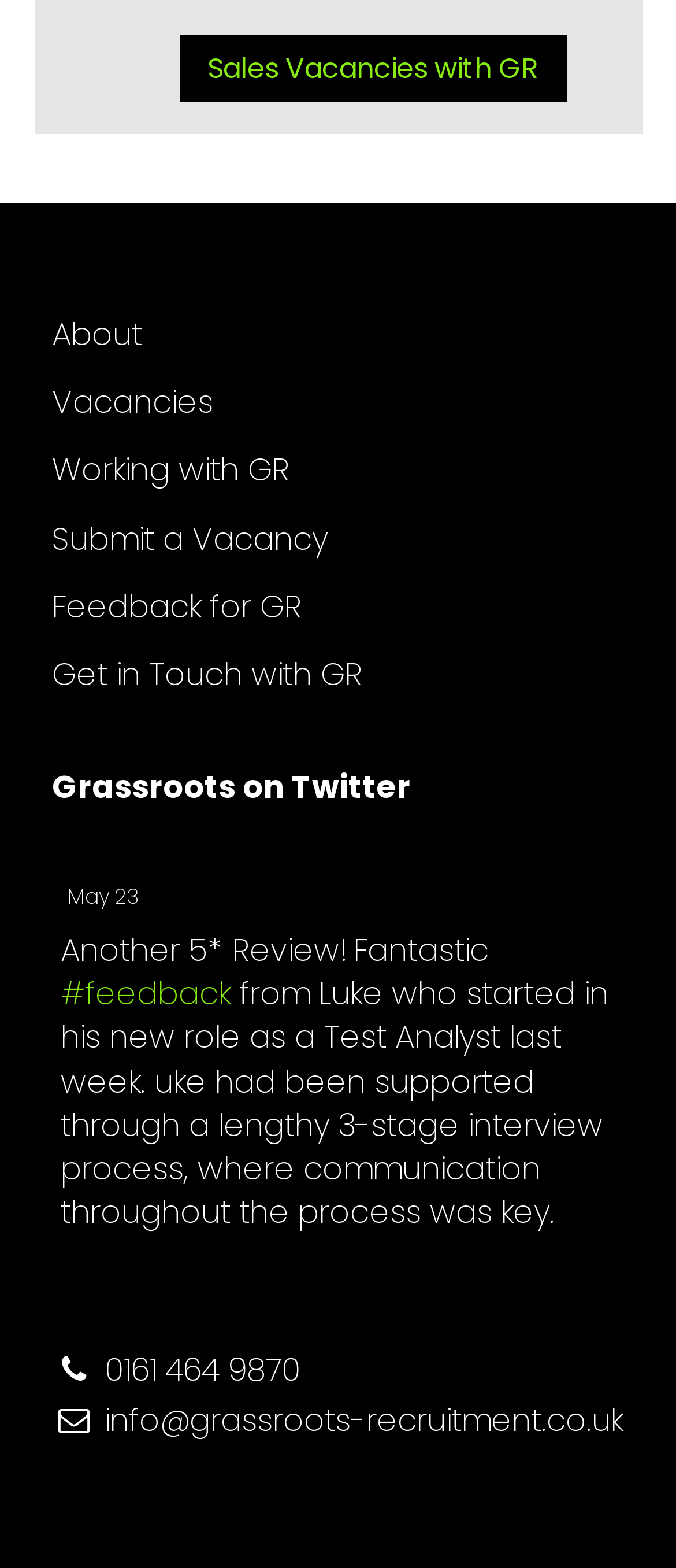Identify the coordinates of the bounding box for the element described below: "Twitter 1793615477404815757". Return the coordinates as four float numbers between 0 and 1: [left, top, right, bottom].

[0.398, 0.888, 0.568, 0.912]